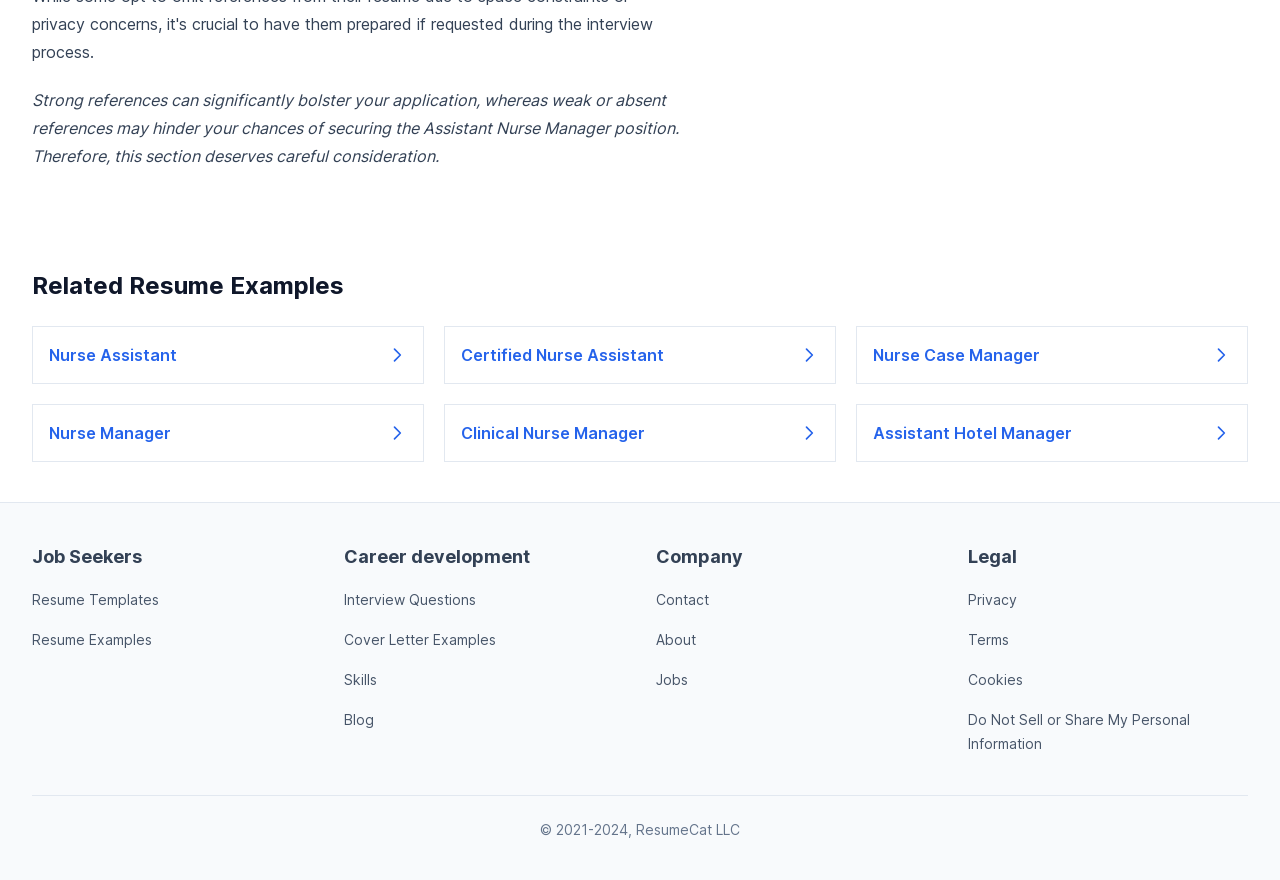Provide your answer in a single word or phrase: 
What are the main categories in the supplementary site navigation?

Job Seekers, etc.